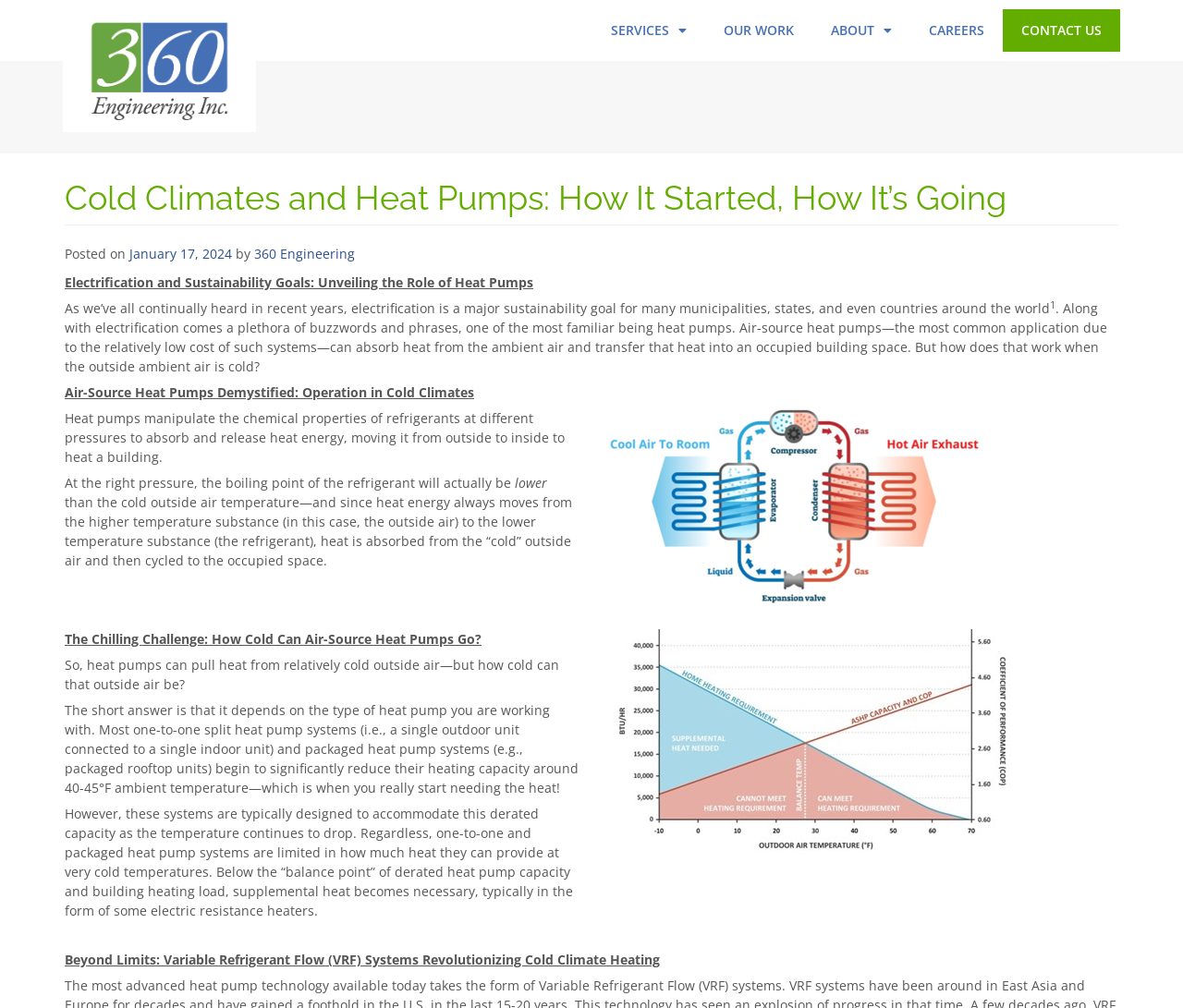Given the element description: "360 Engineering", predict the bounding box coordinates of this UI element. The coordinates must be four float numbers between 0 and 1, given as [left, top, right, bottom].

[0.215, 0.243, 0.3, 0.26]